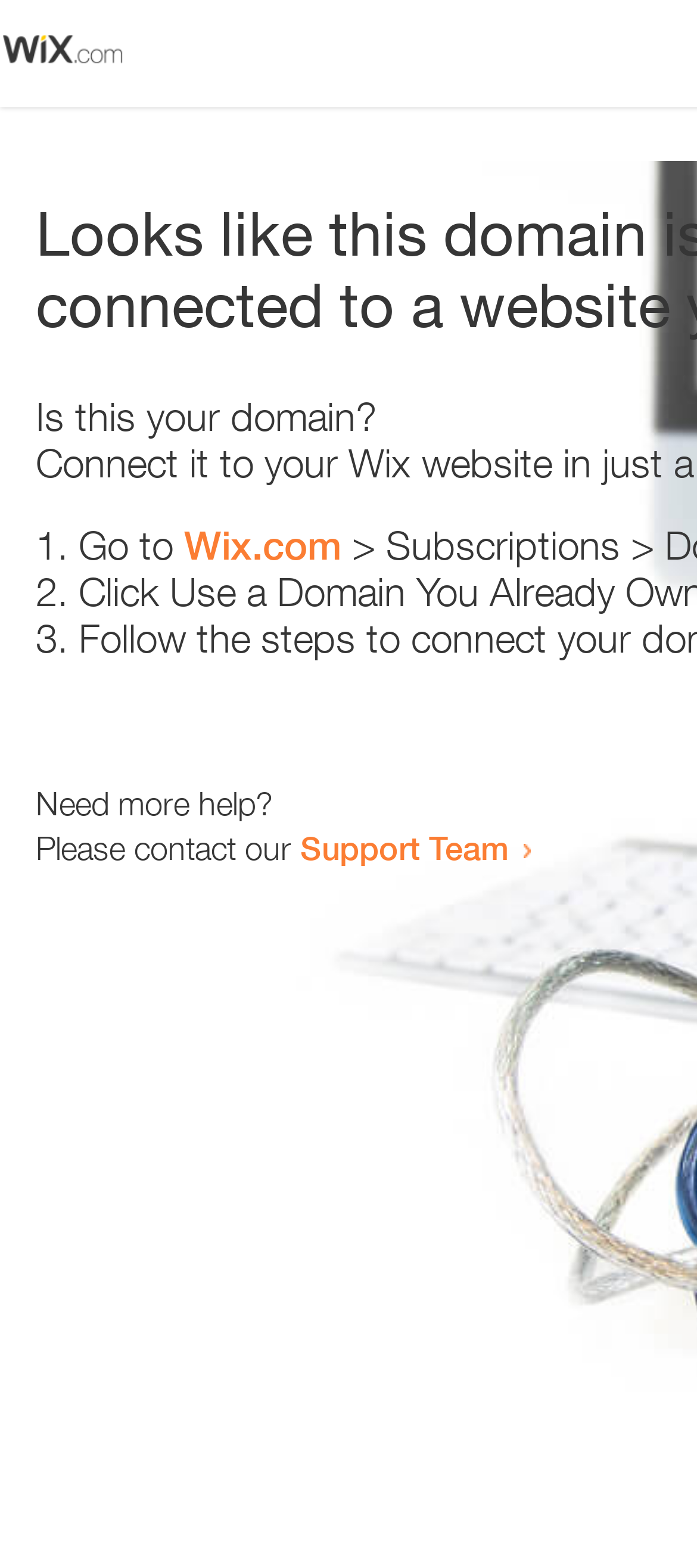Is the webpage related to domain management?
Please utilize the information in the image to give a detailed response to the question.

The webpage contains text such as 'Is this your domain?' and 'Go to Wix.com', which suggests that the webpage is related to domain management or setup.